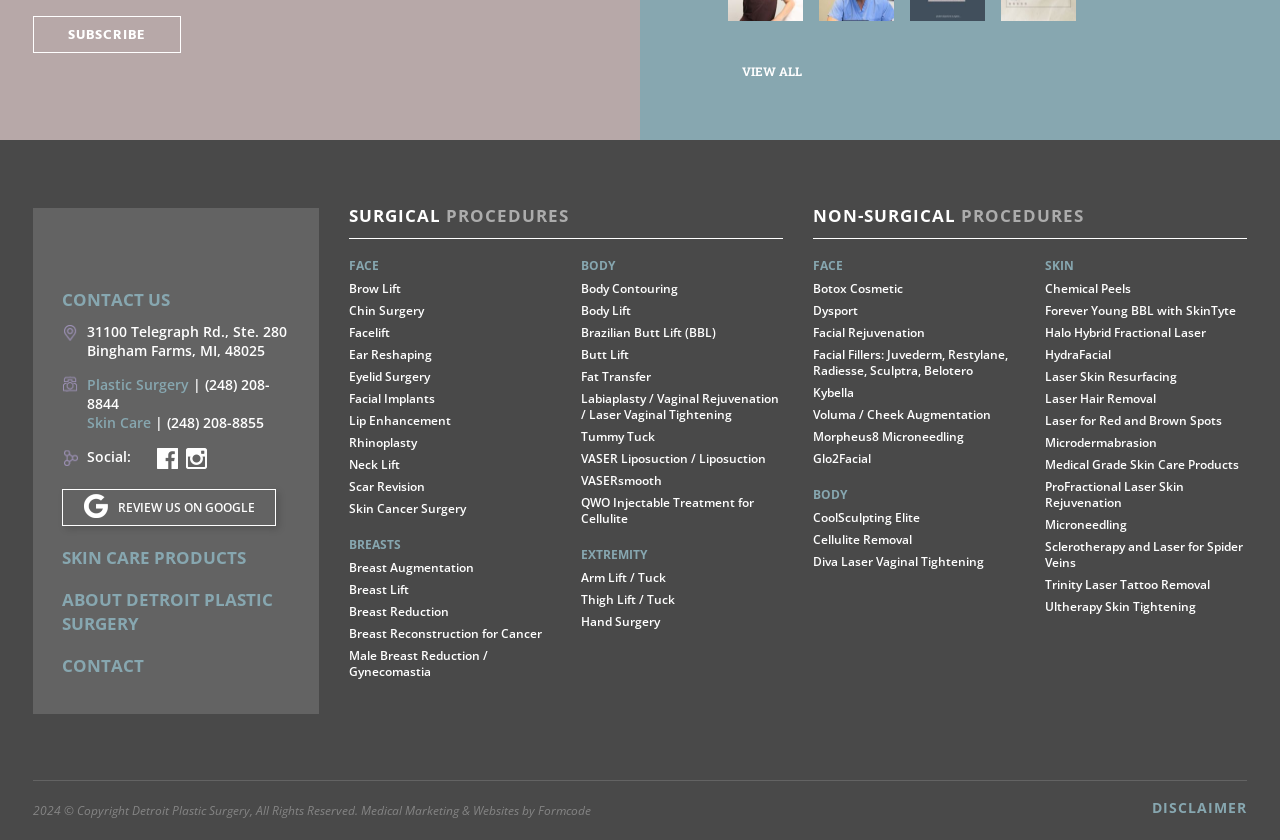Determine the bounding box coordinates of the clickable element to complete this instruction: "Subscribe to the newsletter". Provide the coordinates in the format of four float numbers between 0 and 1, [left, top, right, bottom].

[0.026, 0.019, 0.141, 0.063]